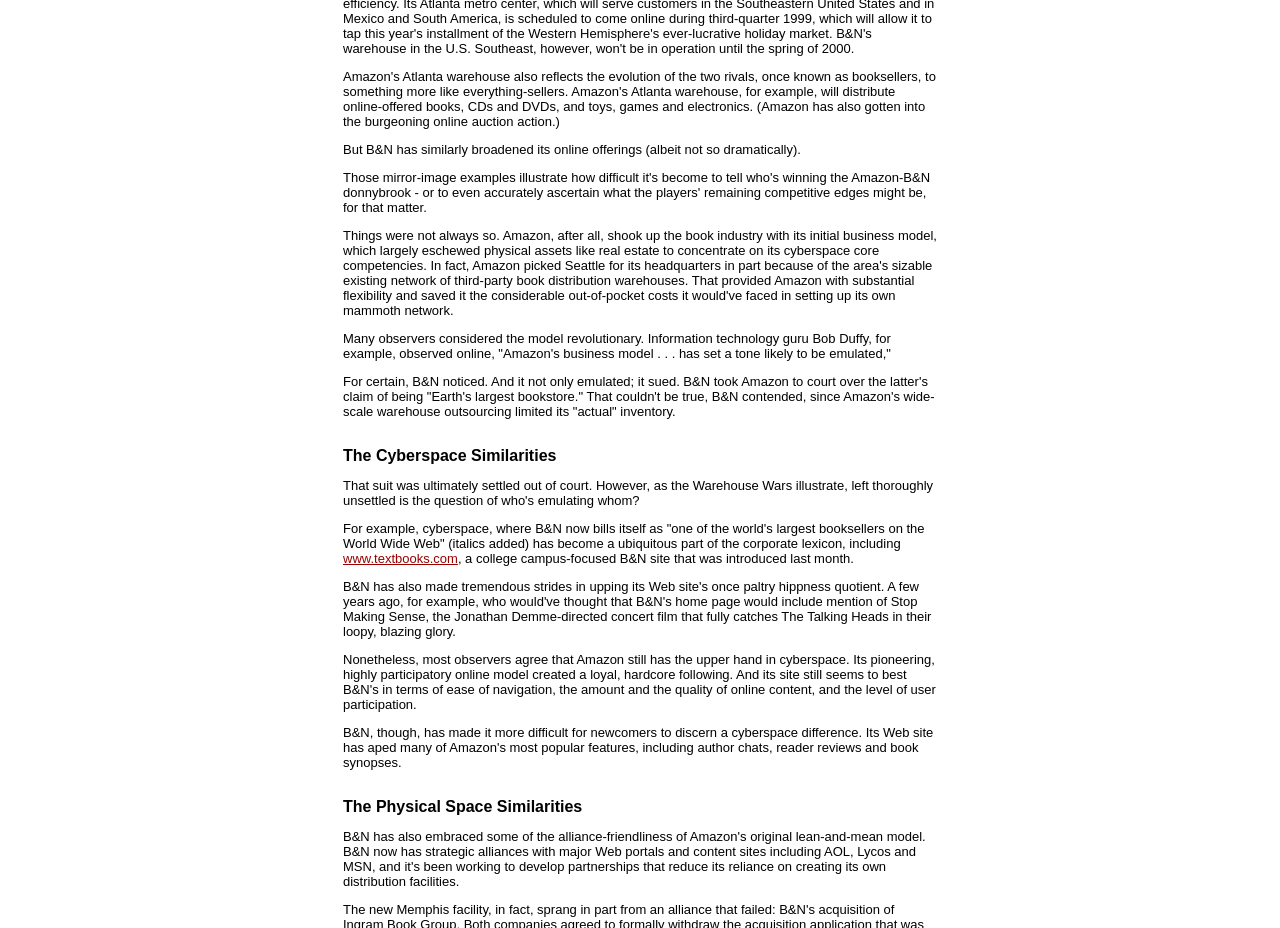Find the bounding box coordinates for the HTML element described in this sentence: "www.textbooks.com". Provide the coordinates as four float numbers between 0 and 1, in the format [left, top, right, bottom].

[0.268, 0.594, 0.358, 0.61]